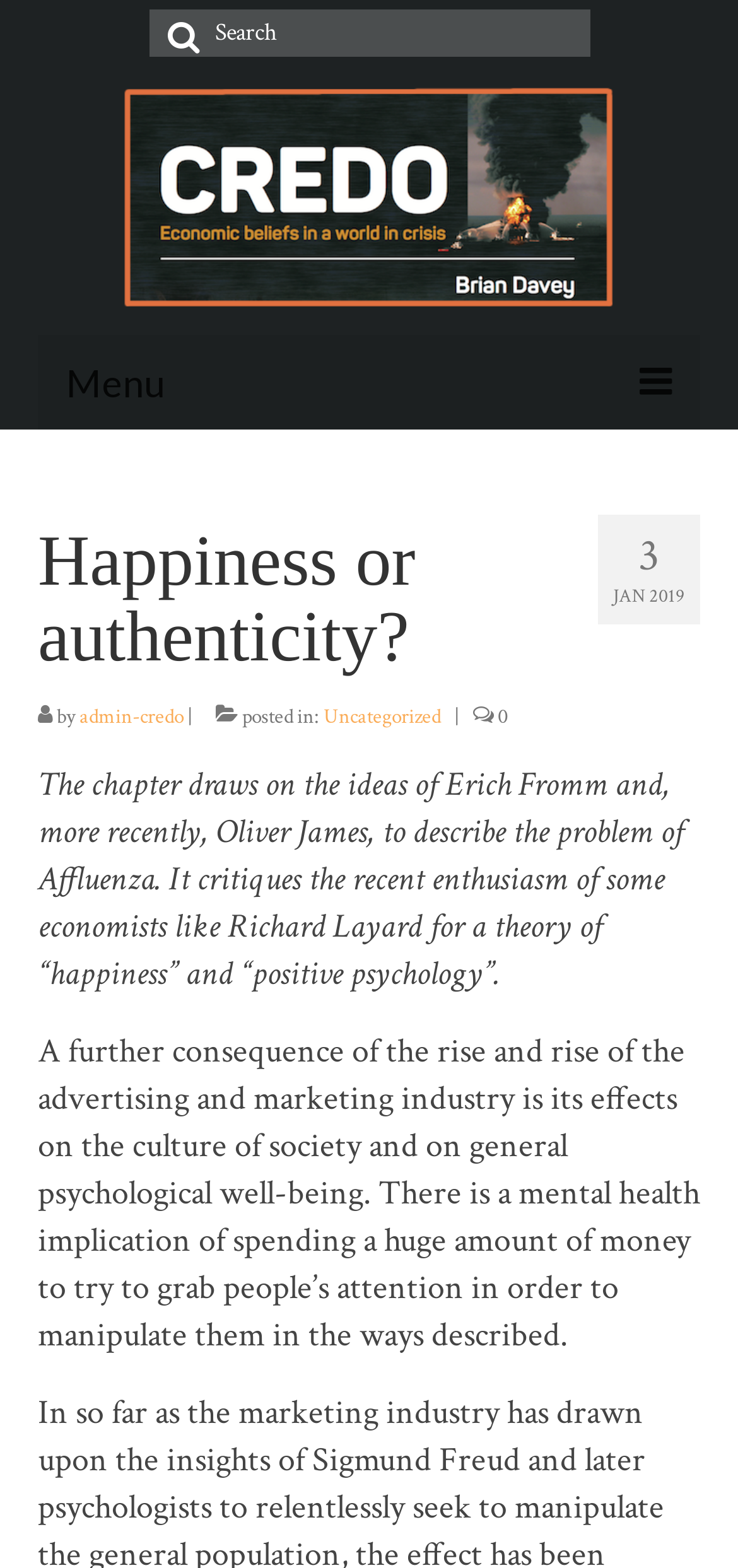Kindly determine the bounding box coordinates for the clickable area to achieve the given instruction: "Go to the home page".

[0.077, 0.286, 0.923, 0.336]